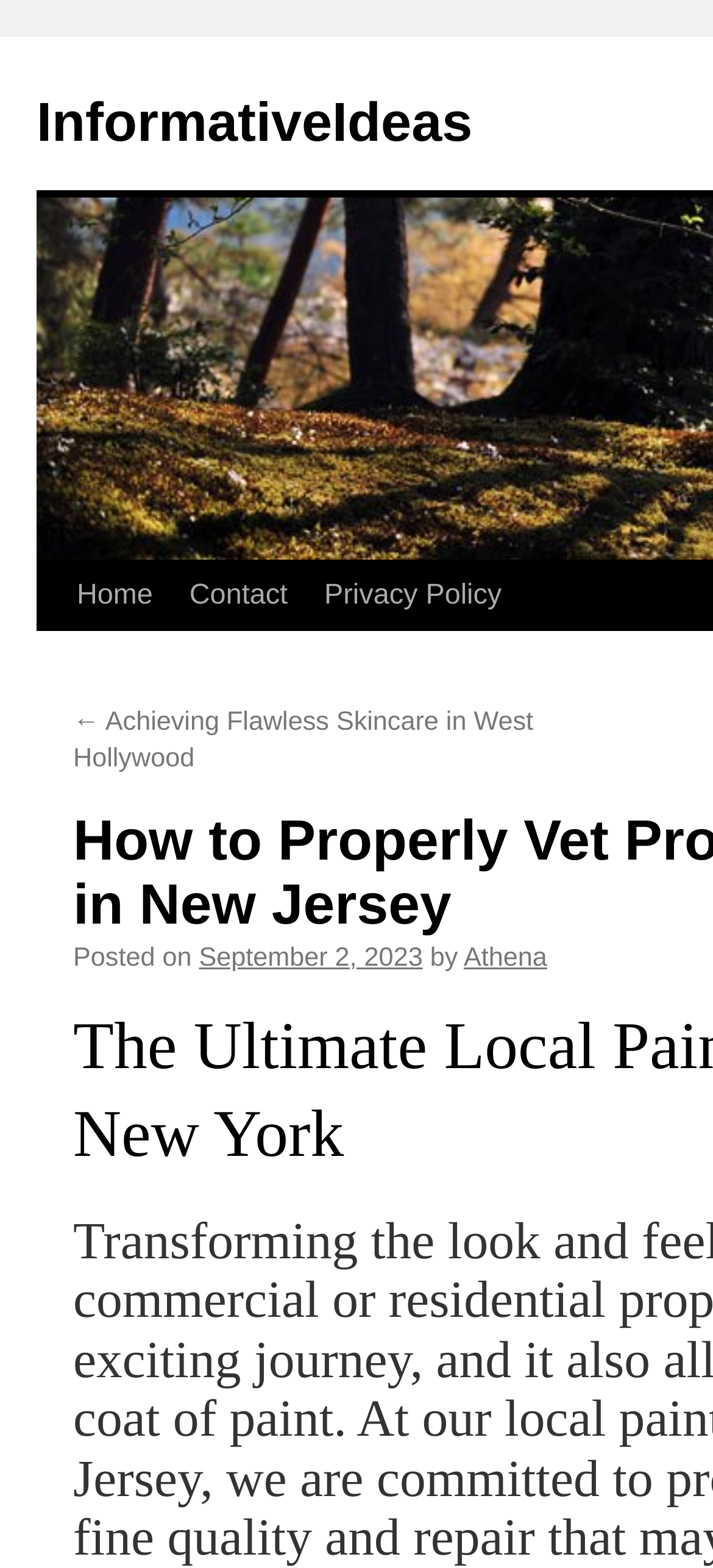Please specify the bounding box coordinates of the clickable region to carry out the following instruction: "read article posted by Athena". The coordinates should be four float numbers between 0 and 1, in the format [left, top, right, bottom].

[0.65, 0.602, 0.767, 0.62]